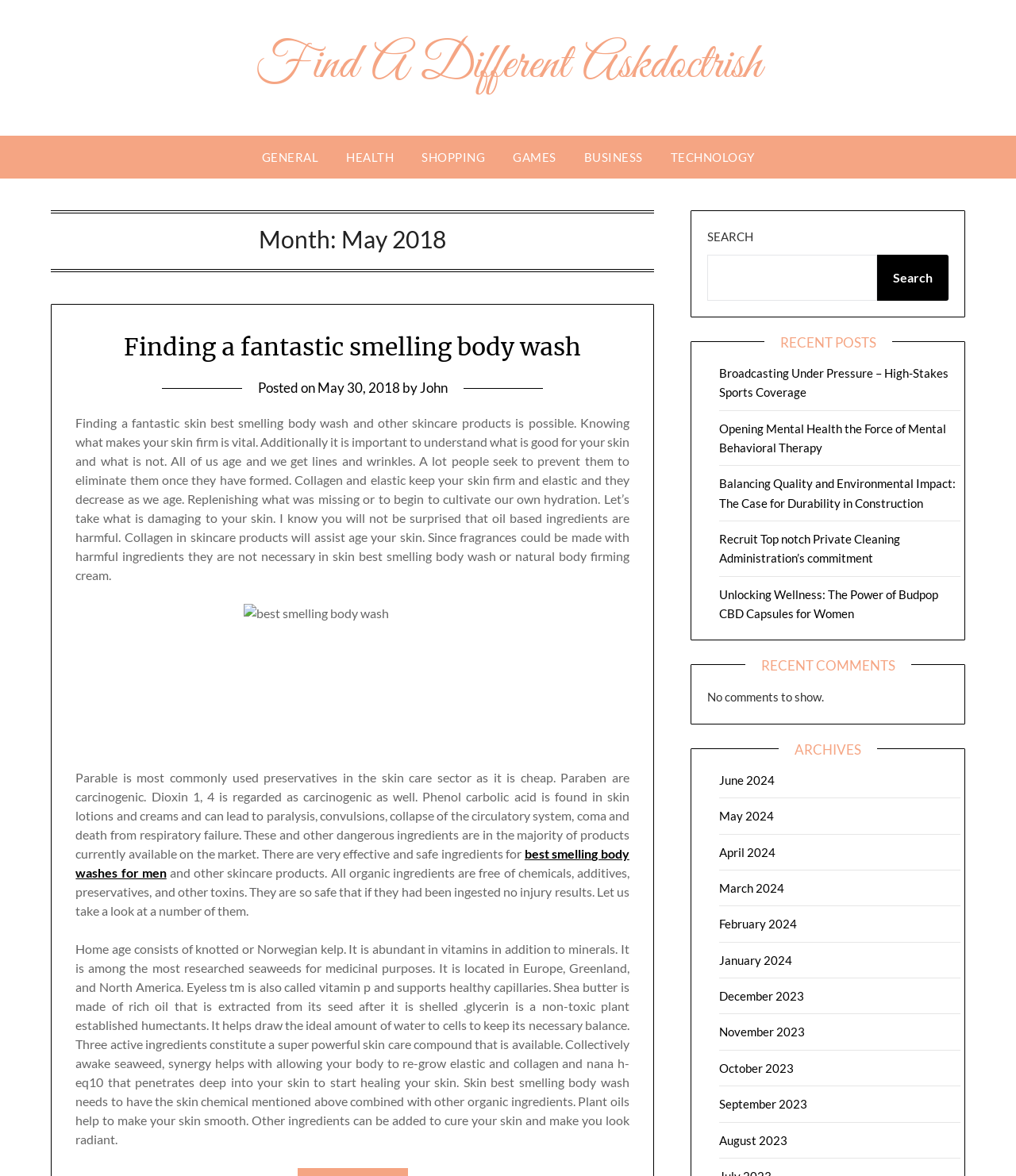Locate the bounding box coordinates of the element I should click to achieve the following instruction: "Search for something".

[0.696, 0.216, 0.863, 0.256]